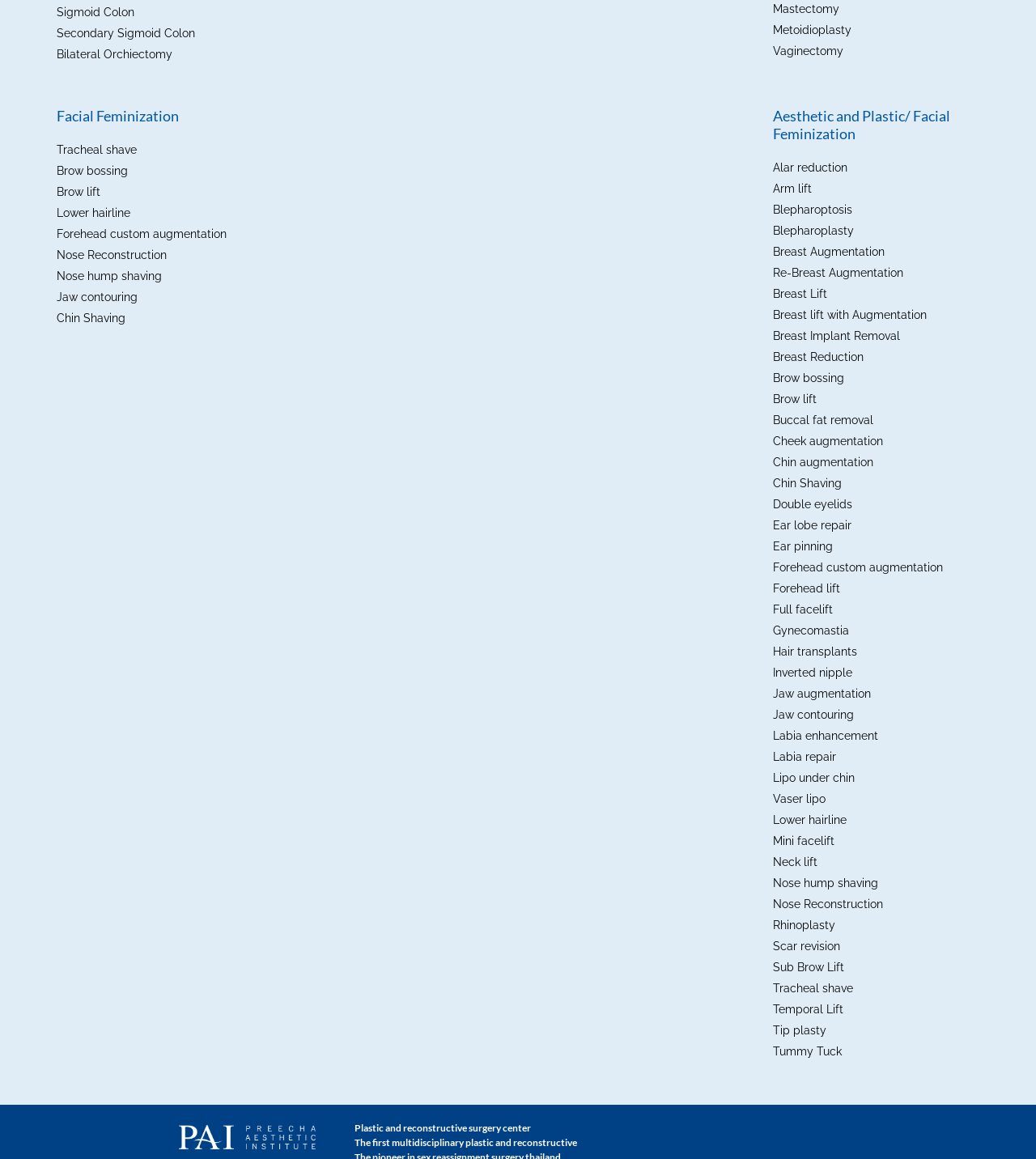Please find and report the bounding box coordinates of the element to click in order to perform the following action: "Check the 'Recent Posts'". The coordinates should be expressed as four float numbers between 0 and 1, in the format [left, top, right, bottom].

None